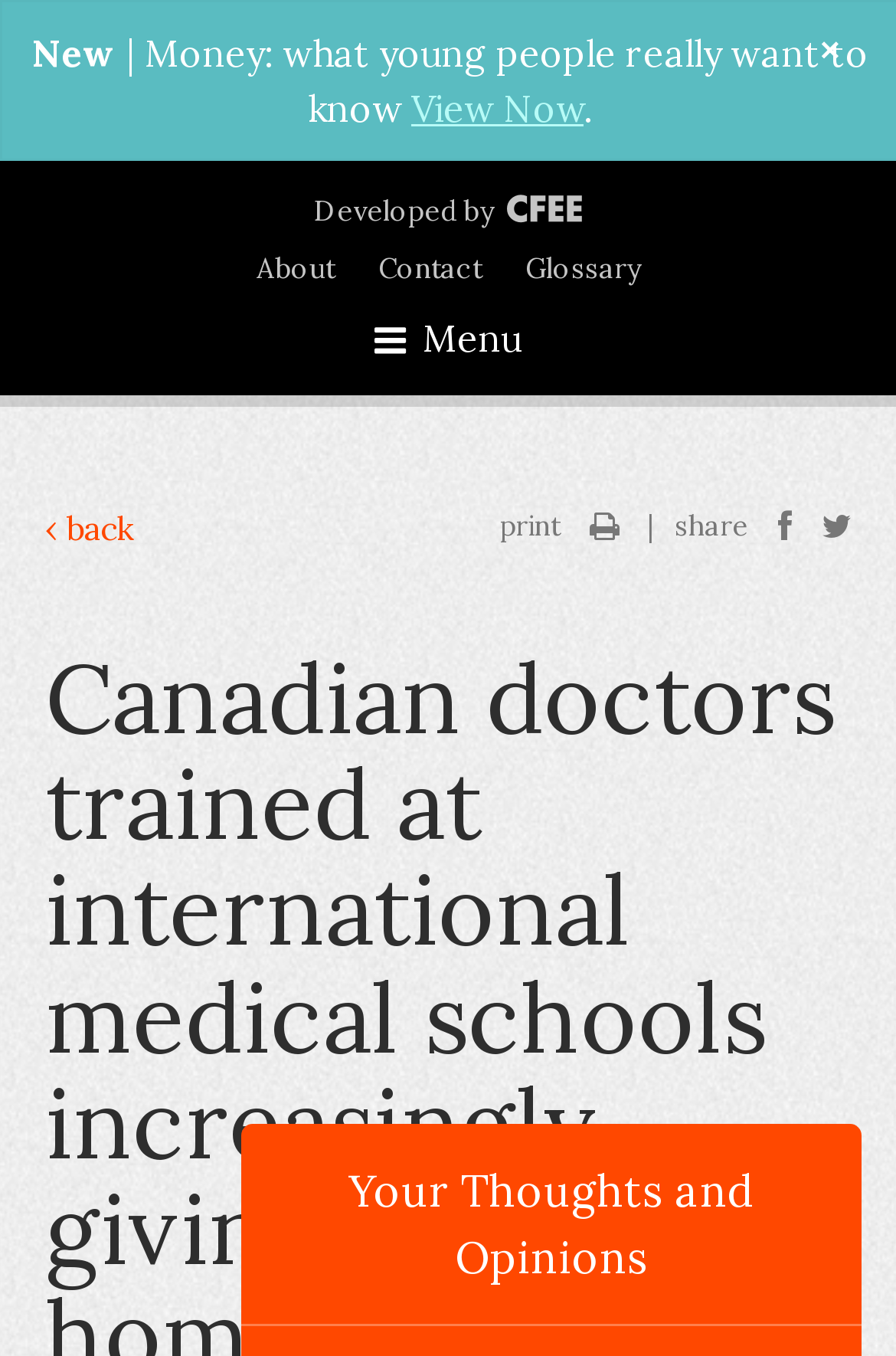Please determine the bounding box coordinates for the UI element described here. Use the format (top-left x, top-left y, bottom-right x, bottom-right y) with values bounded between 0 and 1: Glossary

[0.586, 0.185, 0.714, 0.21]